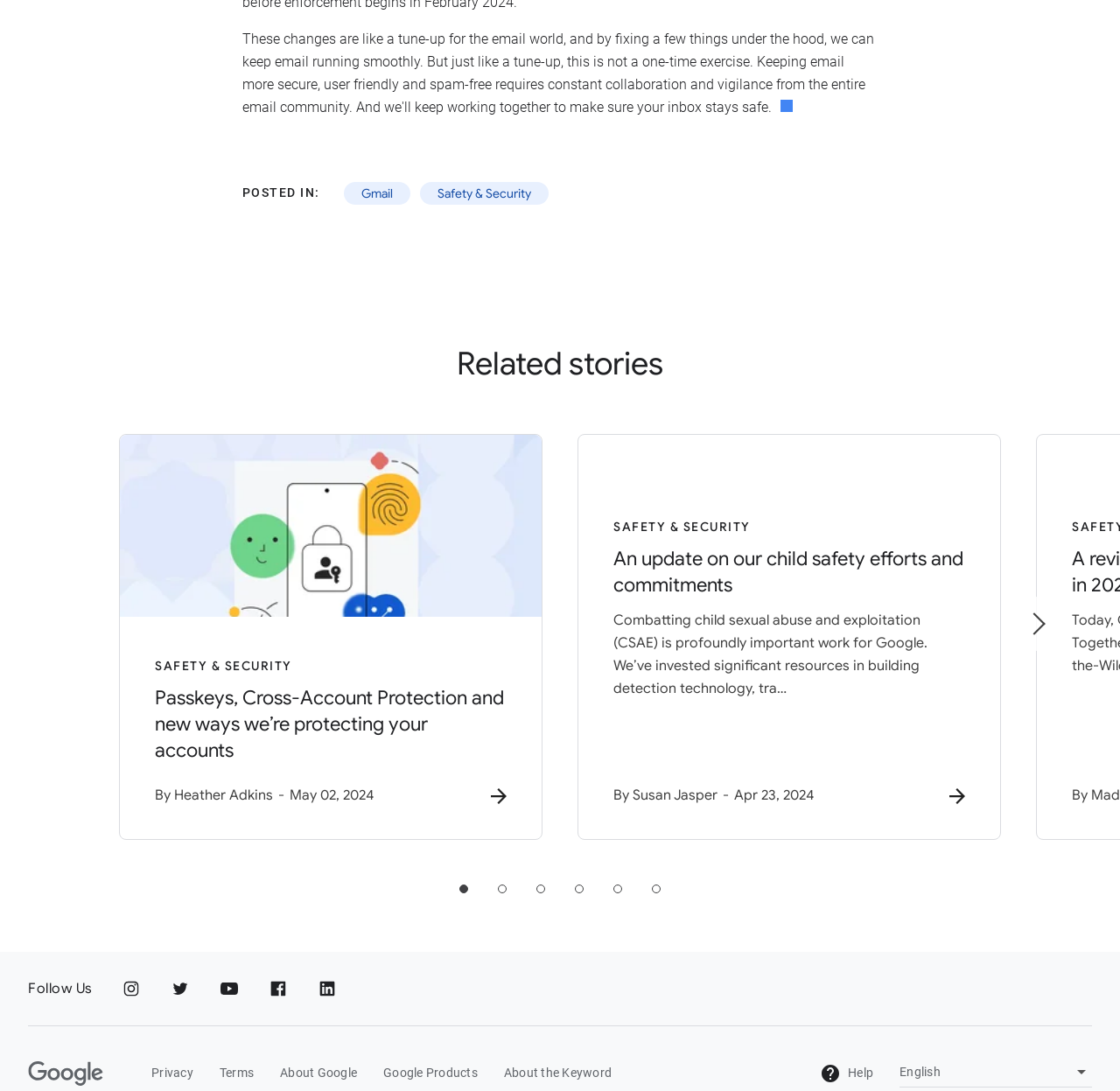Pinpoint the bounding box coordinates of the area that must be clicked to complete this instruction: "Read the article 'Passkeys, Cross-Account Protection and new ways we’re protecting your accounts'".

[0.107, 0.398, 0.484, 0.769]